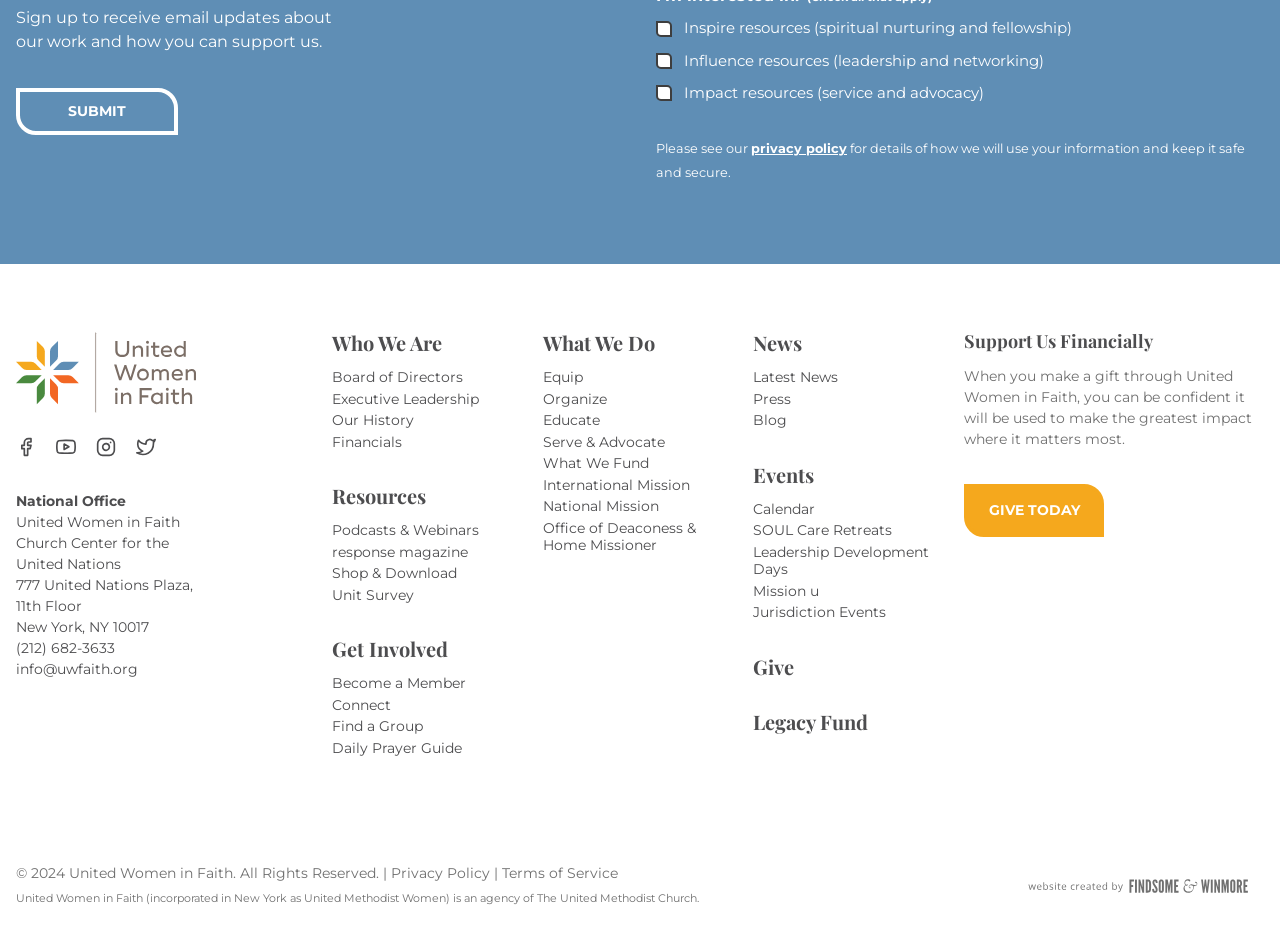Give a one-word or one-phrase response to the question:
What is the purpose of the 'GIVE TODAY' button?

To make a donation